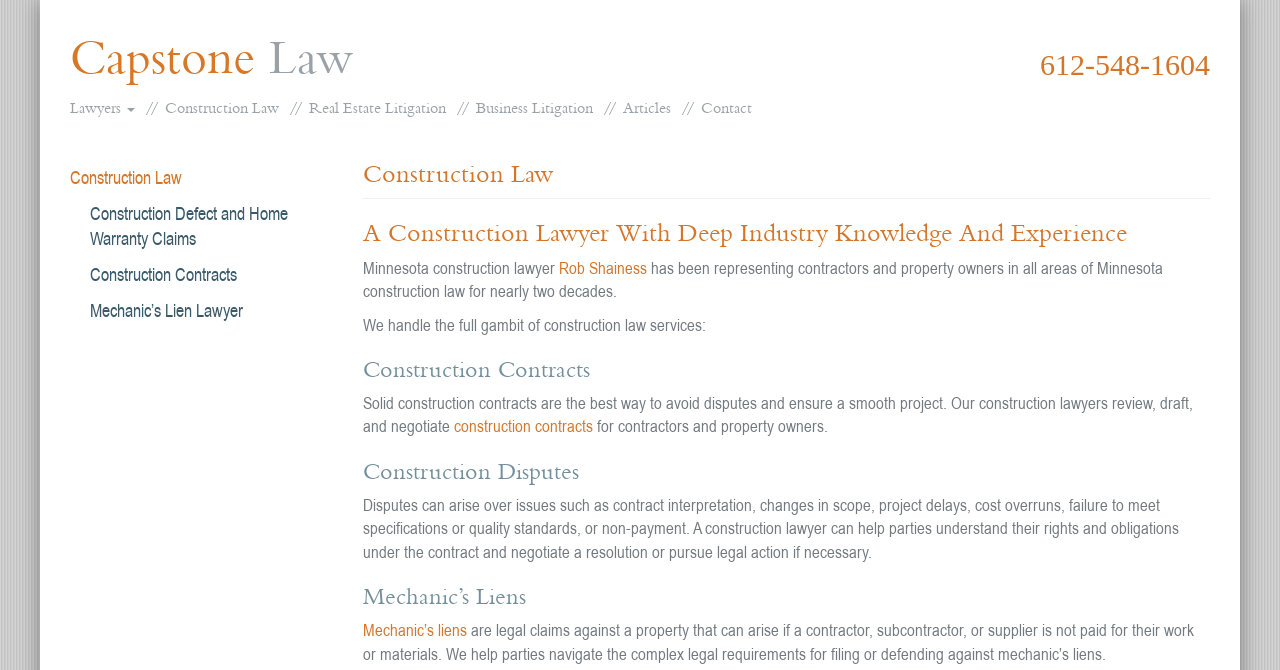Pinpoint the bounding box coordinates of the clickable element needed to complete the instruction: "Call the phone number 612-548-1604". The coordinates should be provided as four float numbers between 0 and 1: [left, top, right, bottom].

[0.813, 0.072, 0.945, 0.121]